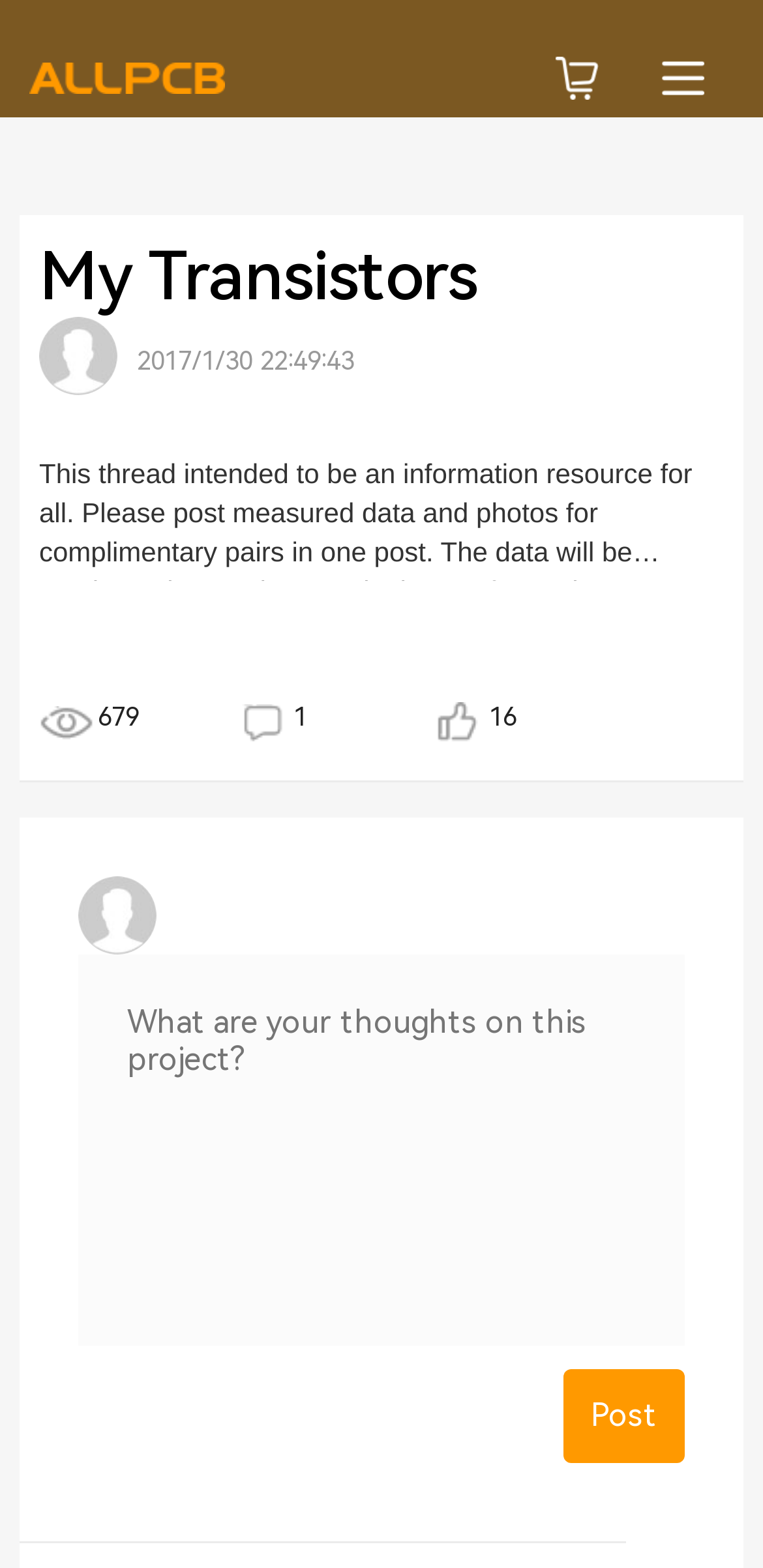How many images are on the webpage?
Based on the image, answer the question with a single word or brief phrase.

5